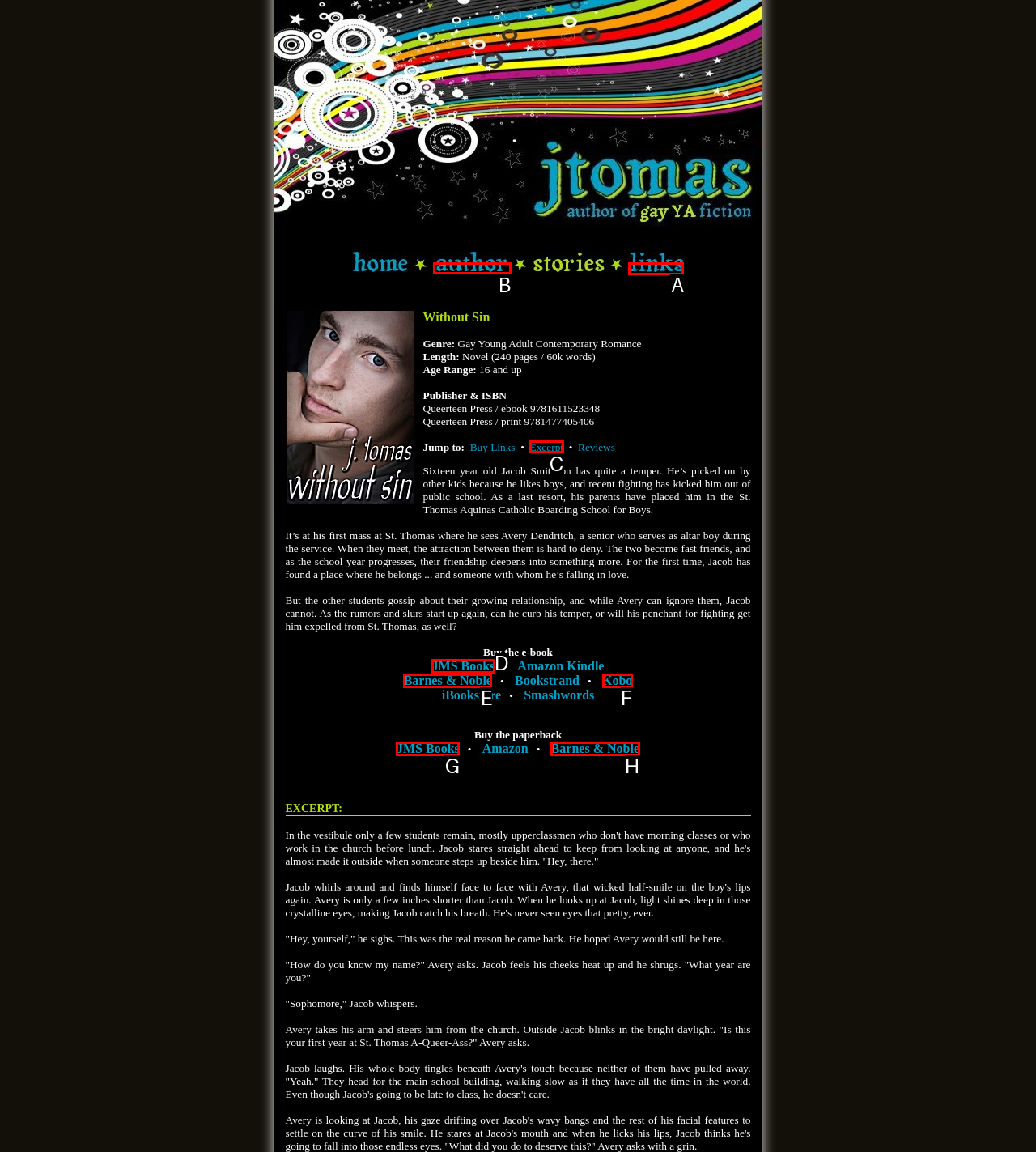Which HTML element should be clicked to complete the following task: Go to the Author page?
Answer with the letter corresponding to the correct choice.

B